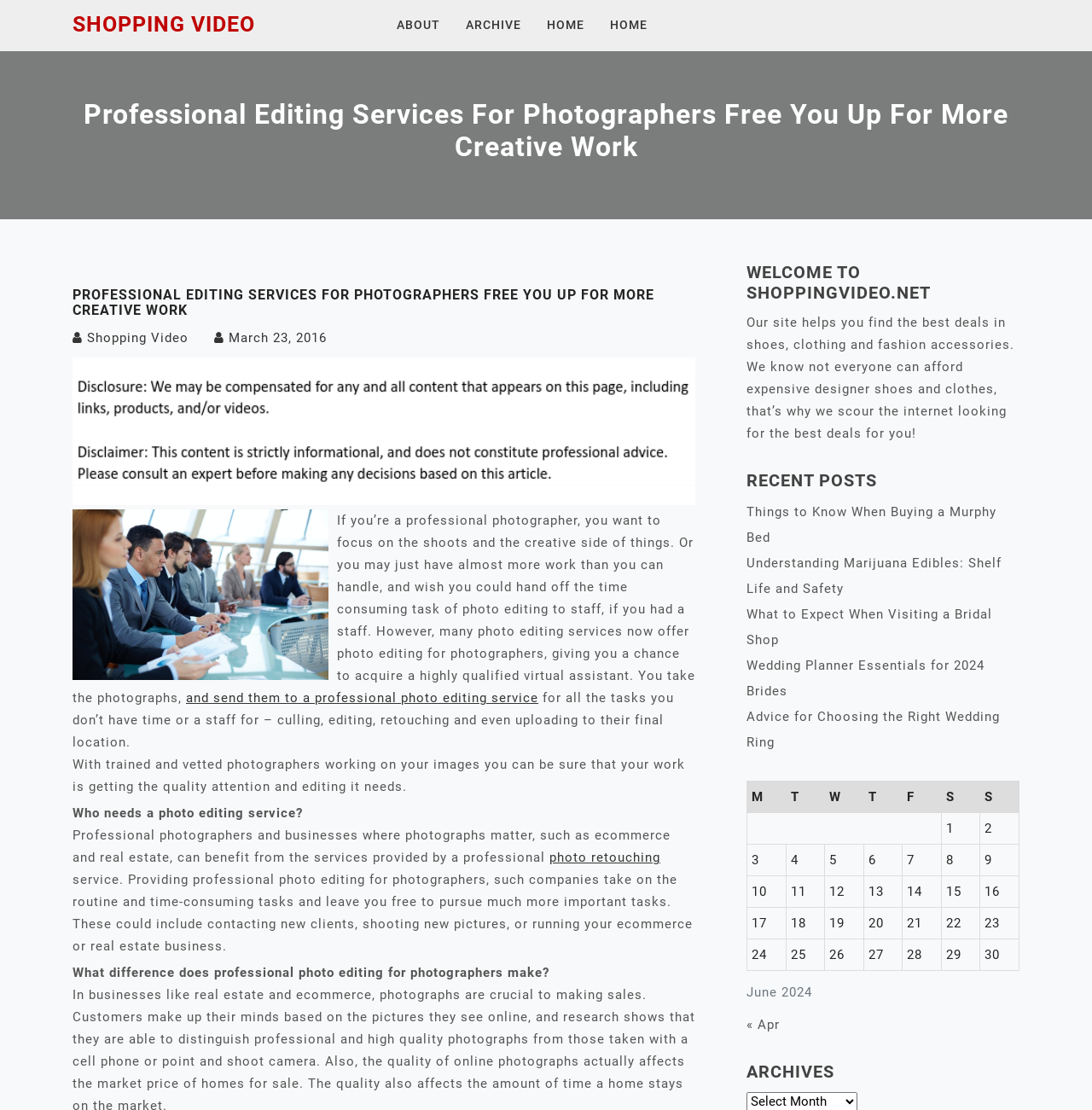Locate the bounding box coordinates of the clickable region to complete the following instruction: "Check the calendar for June 2024."

[0.684, 0.703, 0.934, 0.913]